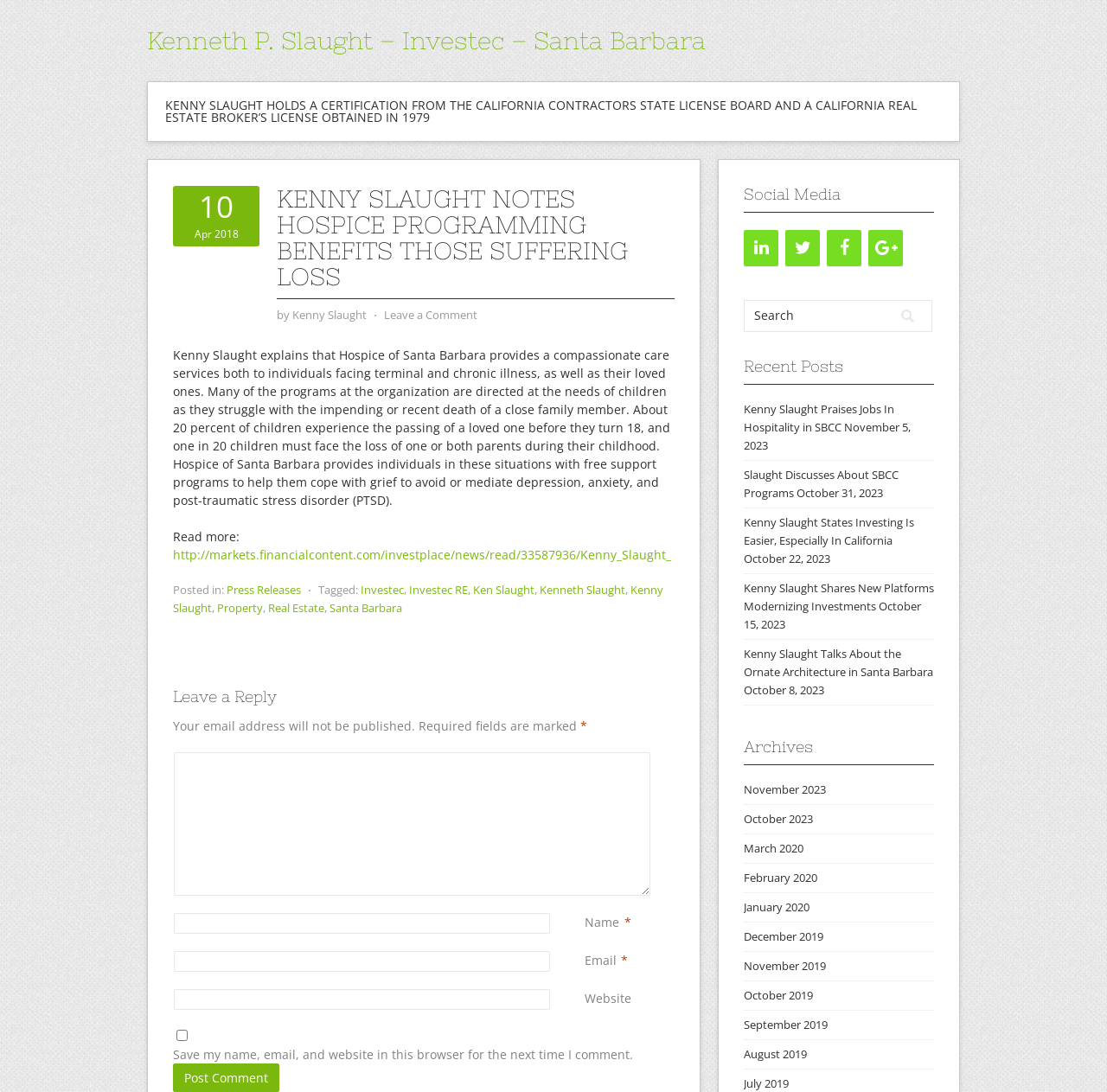Please identify the bounding box coordinates of the clickable region that I should interact with to perform the following instruction: "View Instagram". The coordinates should be expressed as four float numbers between 0 and 1, i.e., [left, top, right, bottom].

None